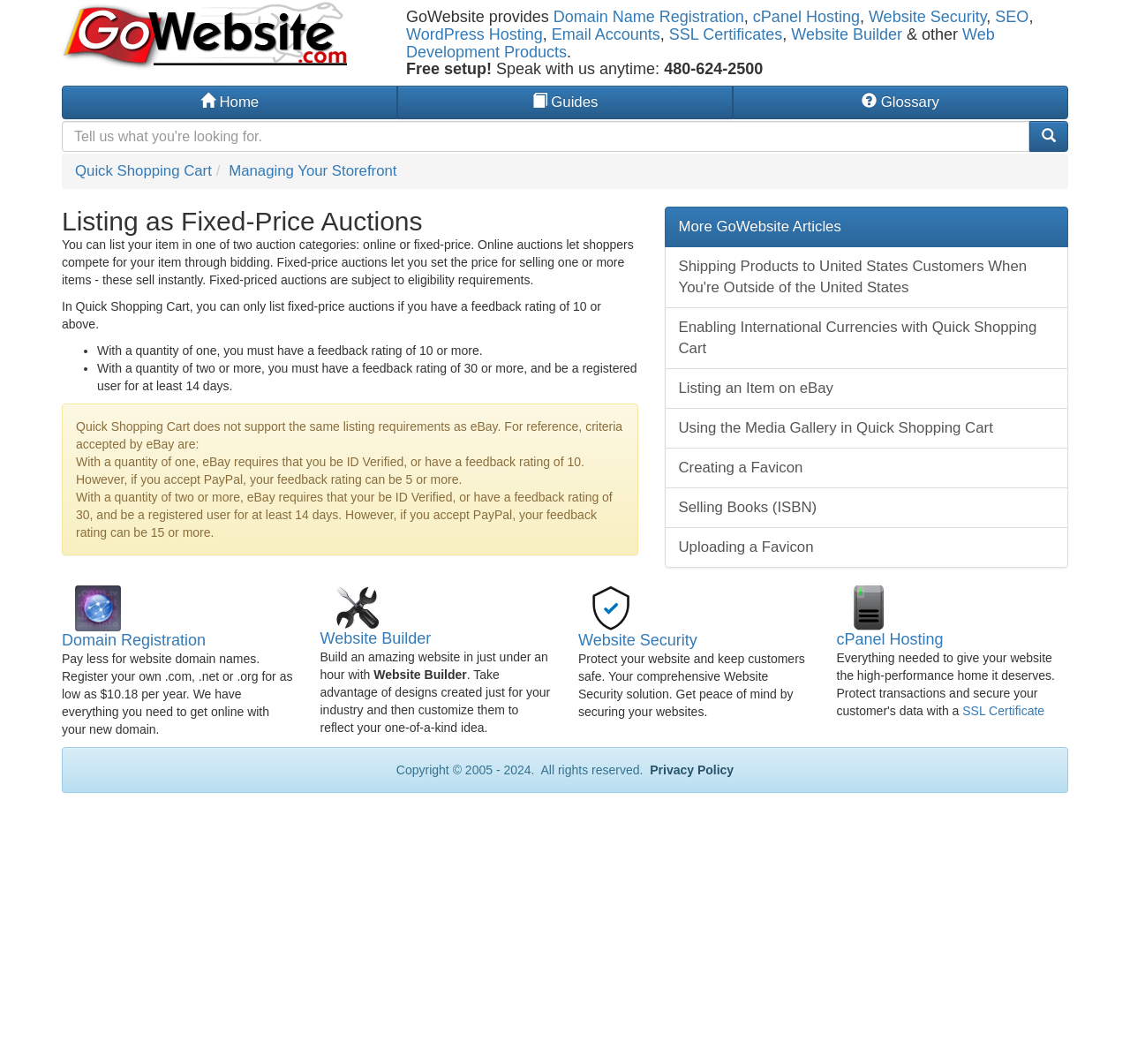Give a short answer using one word or phrase for the question:
What is the main purpose of GoWebsite?

Domain registration and website hosting